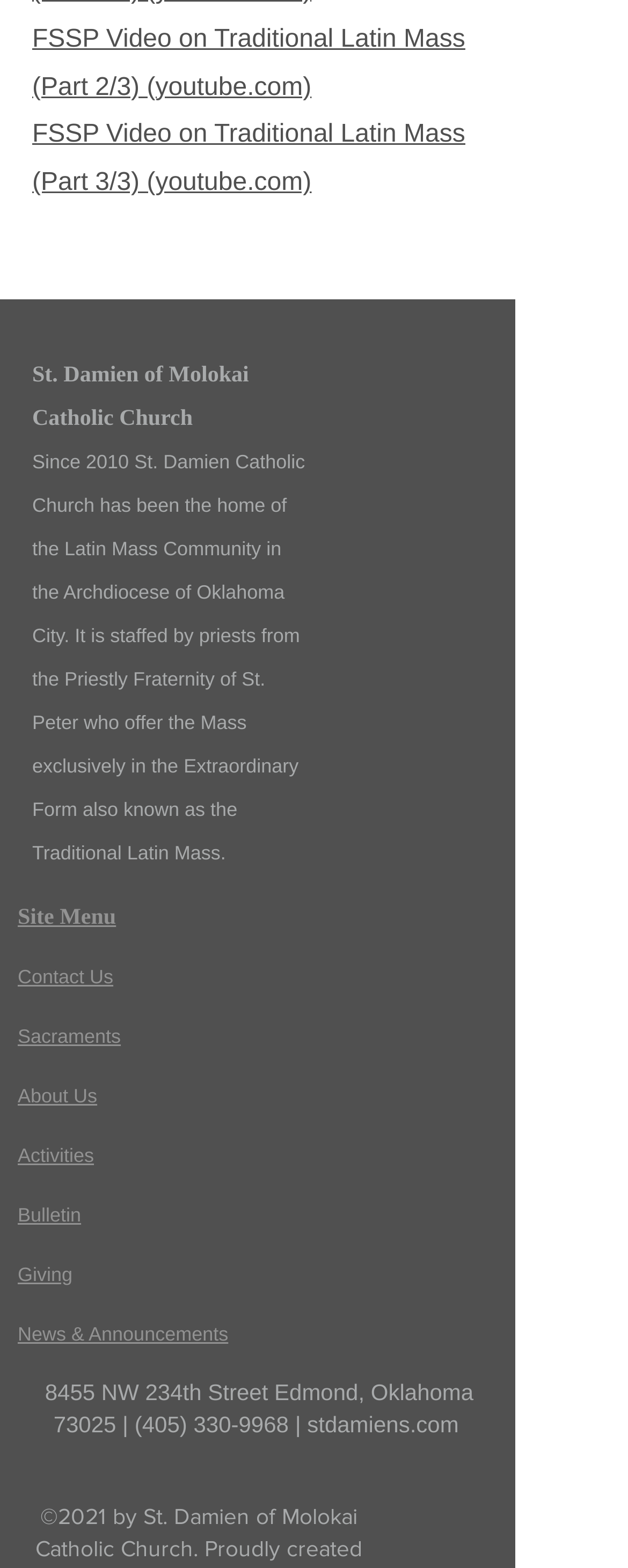Extract the bounding box coordinates for the UI element described as: "Giving".

[0.028, 0.806, 0.115, 0.82]